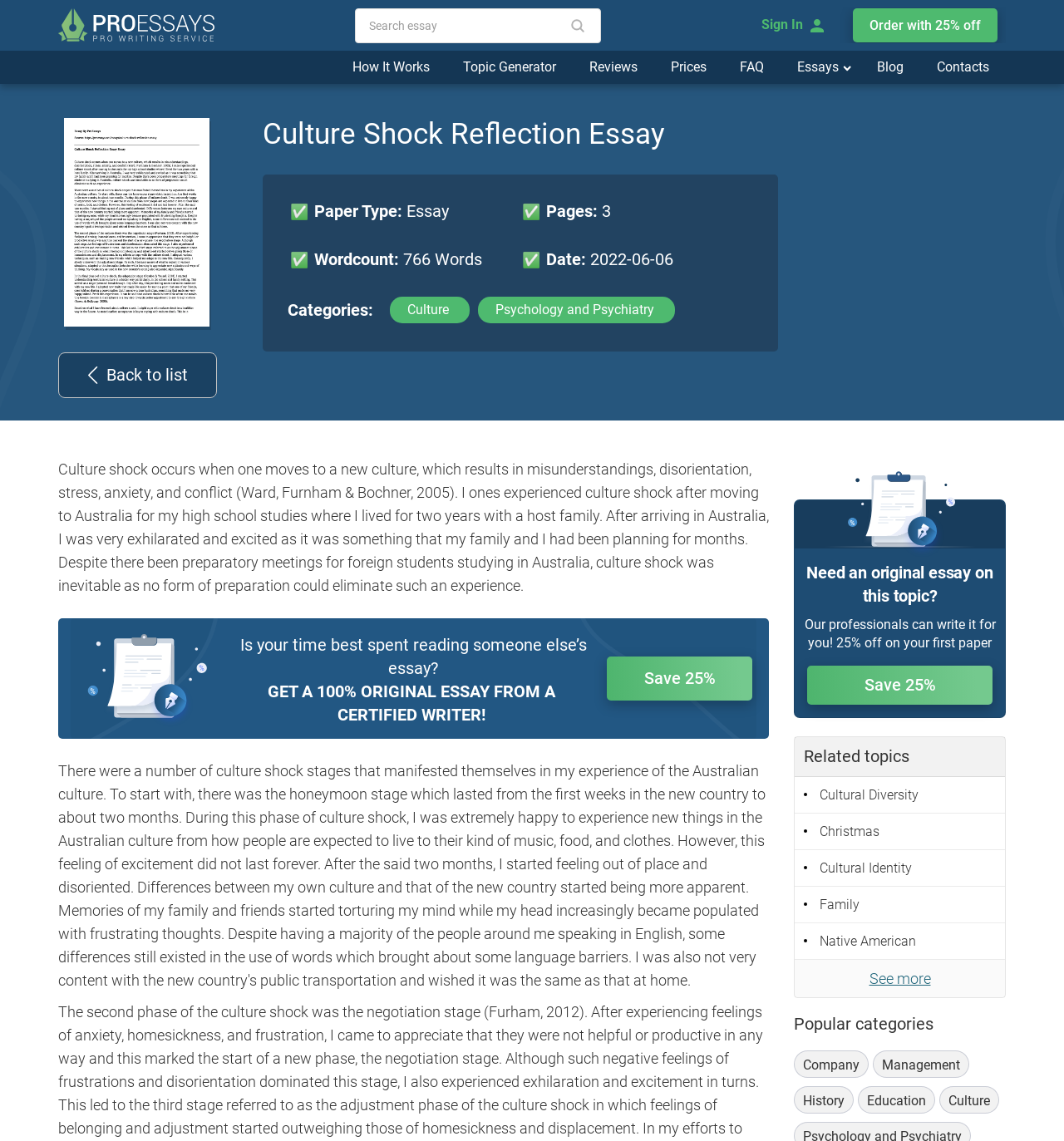Return the bounding box coordinates of the UI element that corresponds to this description: "Order with 25% off". The coordinates must be given as four float numbers in the range of 0 and 1, [left, top, right, bottom].

[0.802, 0.007, 0.938, 0.037]